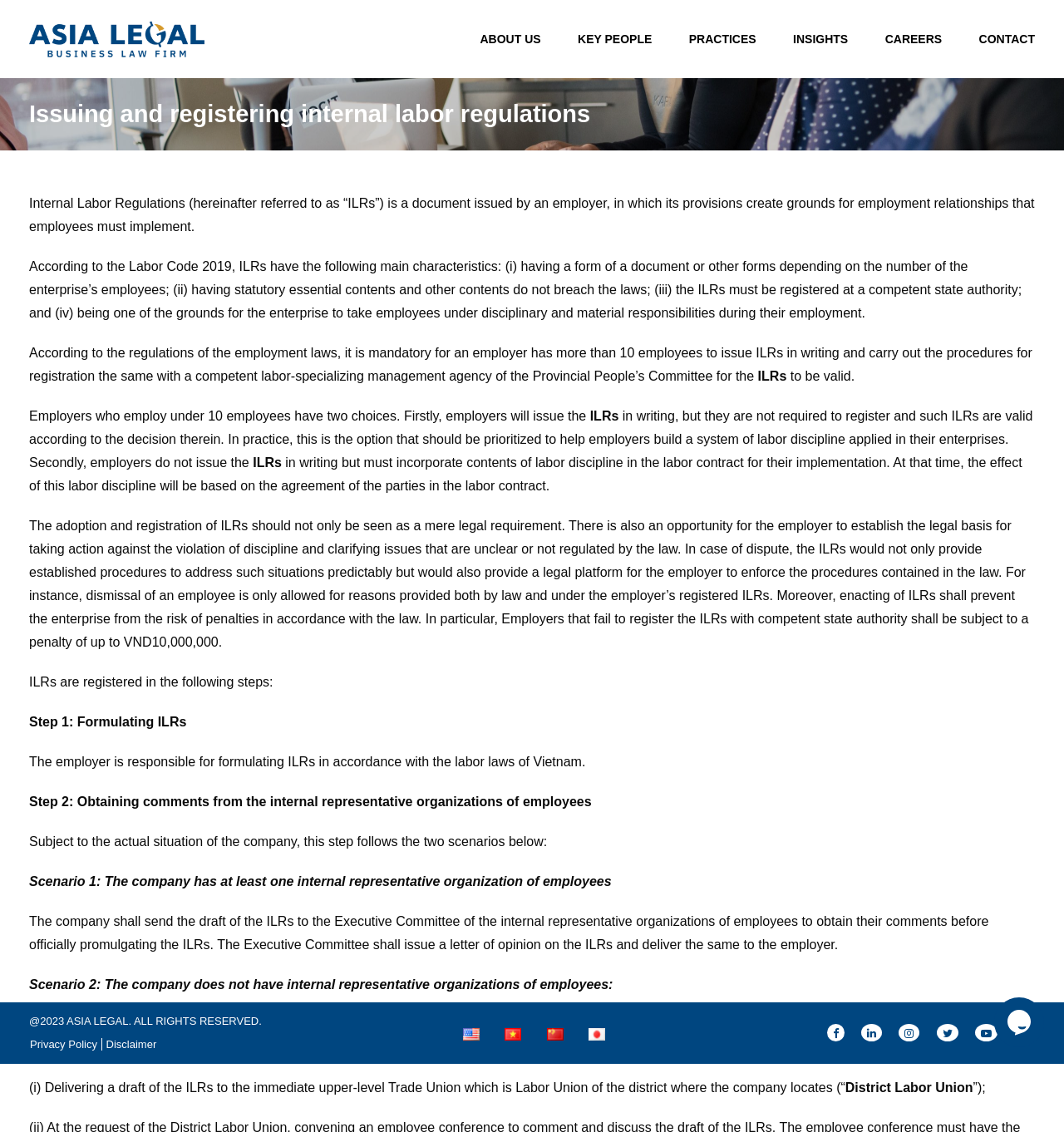Please identify the bounding box coordinates of the element's region that I should click in order to complete the following instruction: "Click the Asia Legal-Blue logo". The bounding box coordinates consist of four float numbers between 0 and 1, i.e., [left, top, right, bottom].

[0.027, 0.011, 0.192, 0.058]